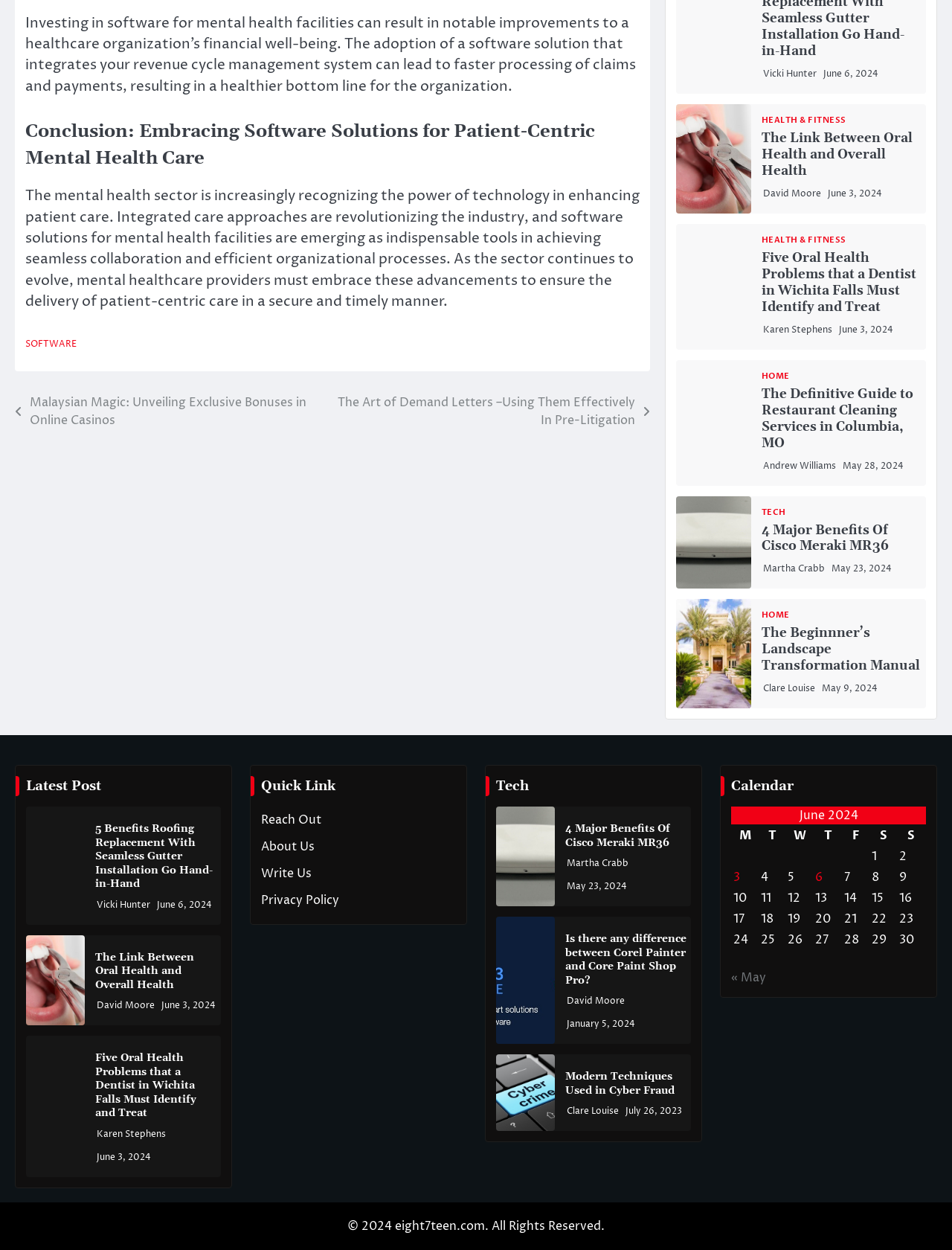Locate the bounding box coordinates of the element I should click to achieve the following instruction: "Check the latest post by Vicki Hunter".

[0.801, 0.055, 0.858, 0.064]